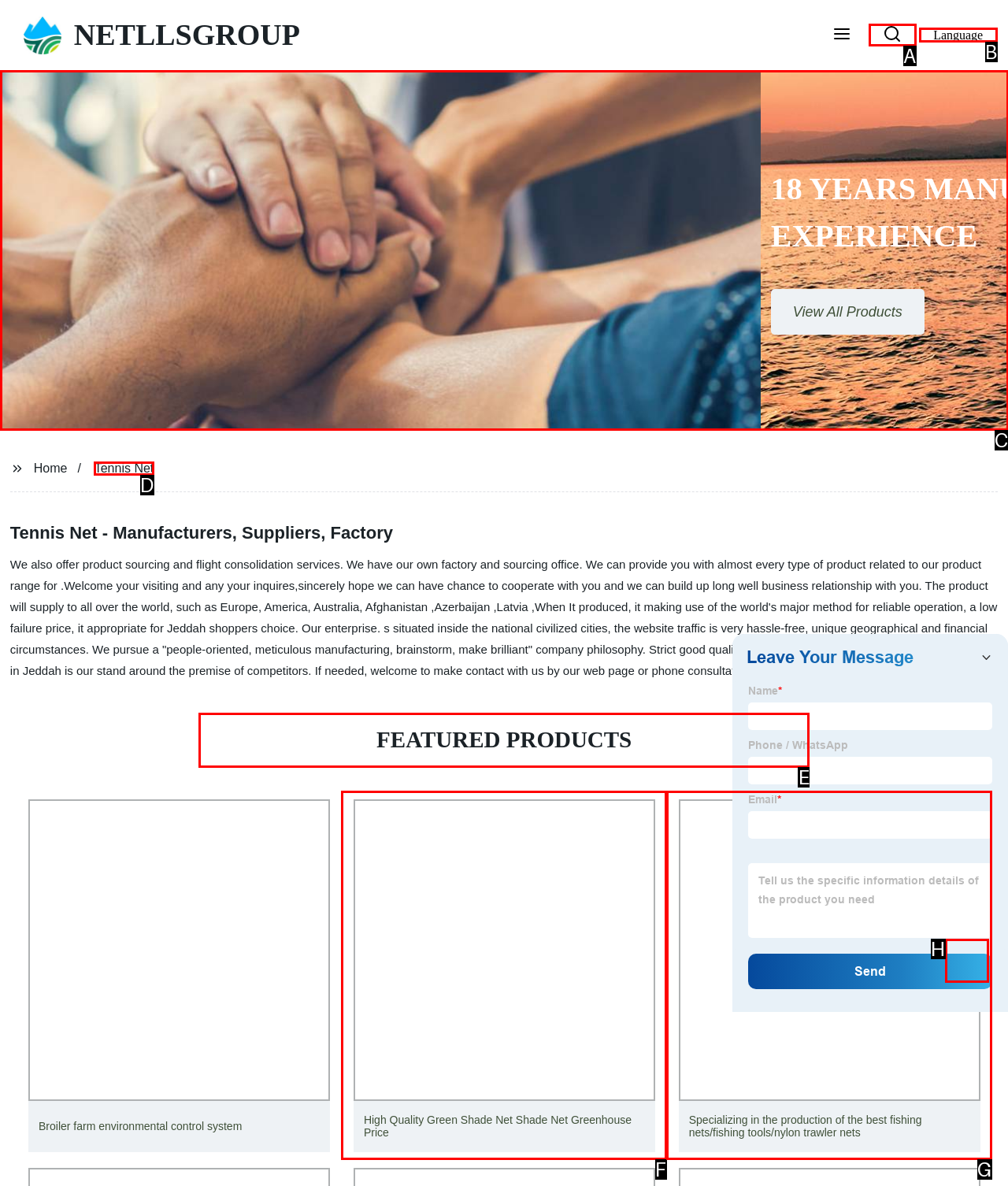Point out the specific HTML element to click to complete this task: View featured products Reply with the letter of the chosen option.

E